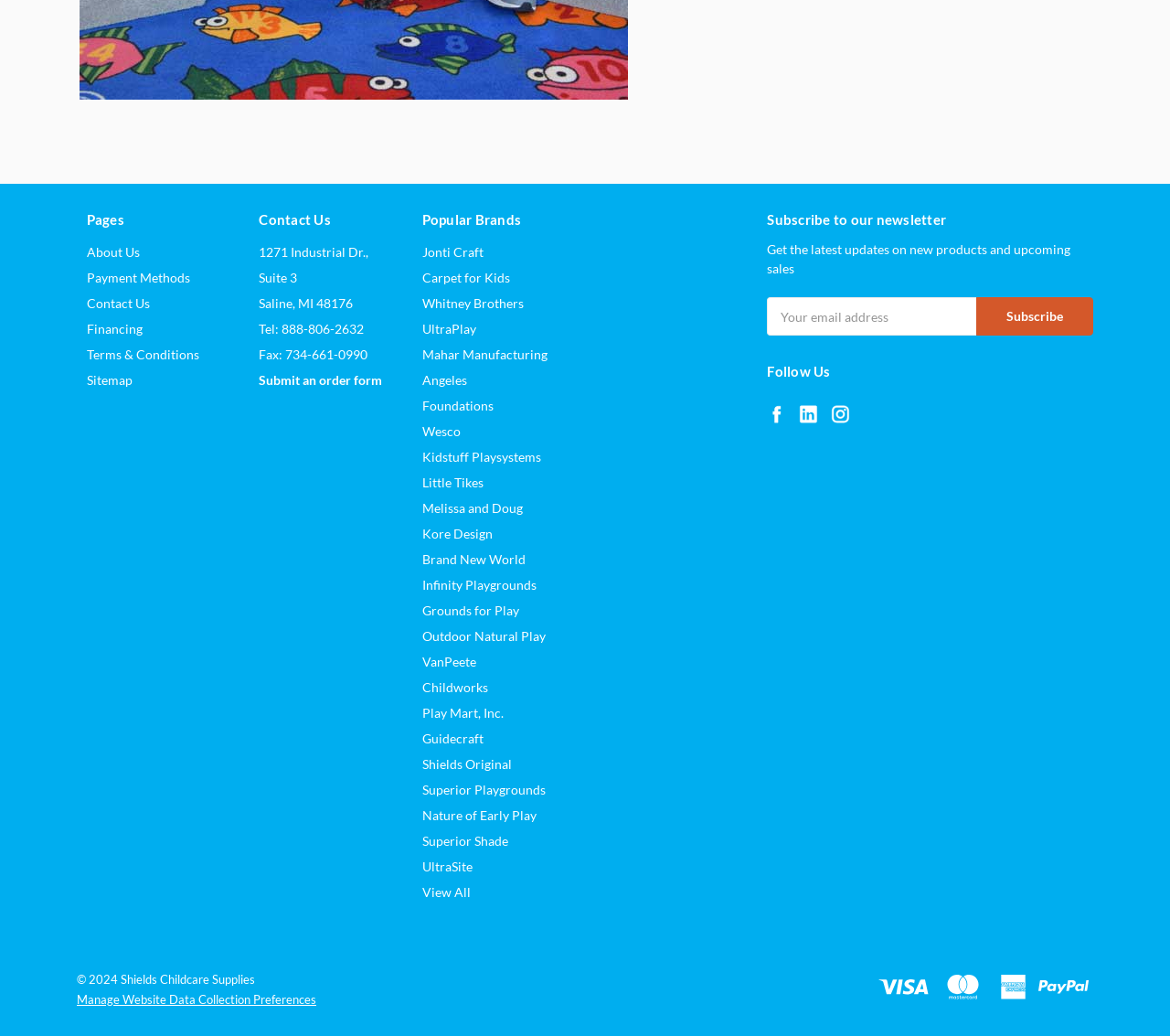Identify the bounding box coordinates for the UI element described by the following text: "Wesco". Provide the coordinates as four float numbers between 0 and 1, in the format [left, top, right, bottom].

[0.361, 0.409, 0.393, 0.424]